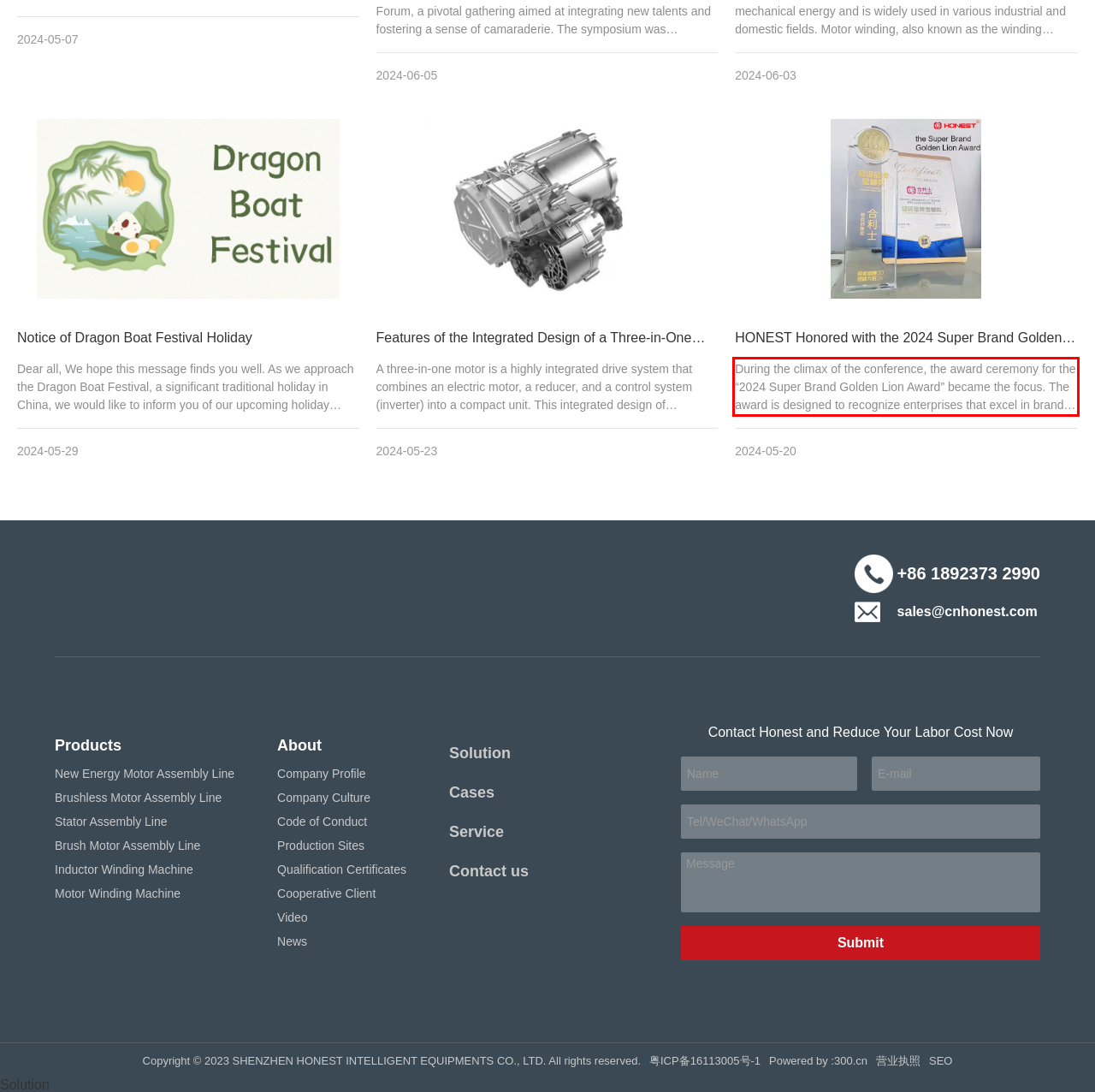Review the webpage screenshot provided, and perform OCR to extract the text from the red bounding box.

During the climax of the conference, the award ceremony for the “2024 Super Brand Golden Lion Award” became the focus. The award is designed to recognize enterprises that excel in brand innovation and market performance. At the conference, several outstanding Chinese brands, including HONEST, were honored with this award, leading the development trend of Chinese brands with the power of role models.